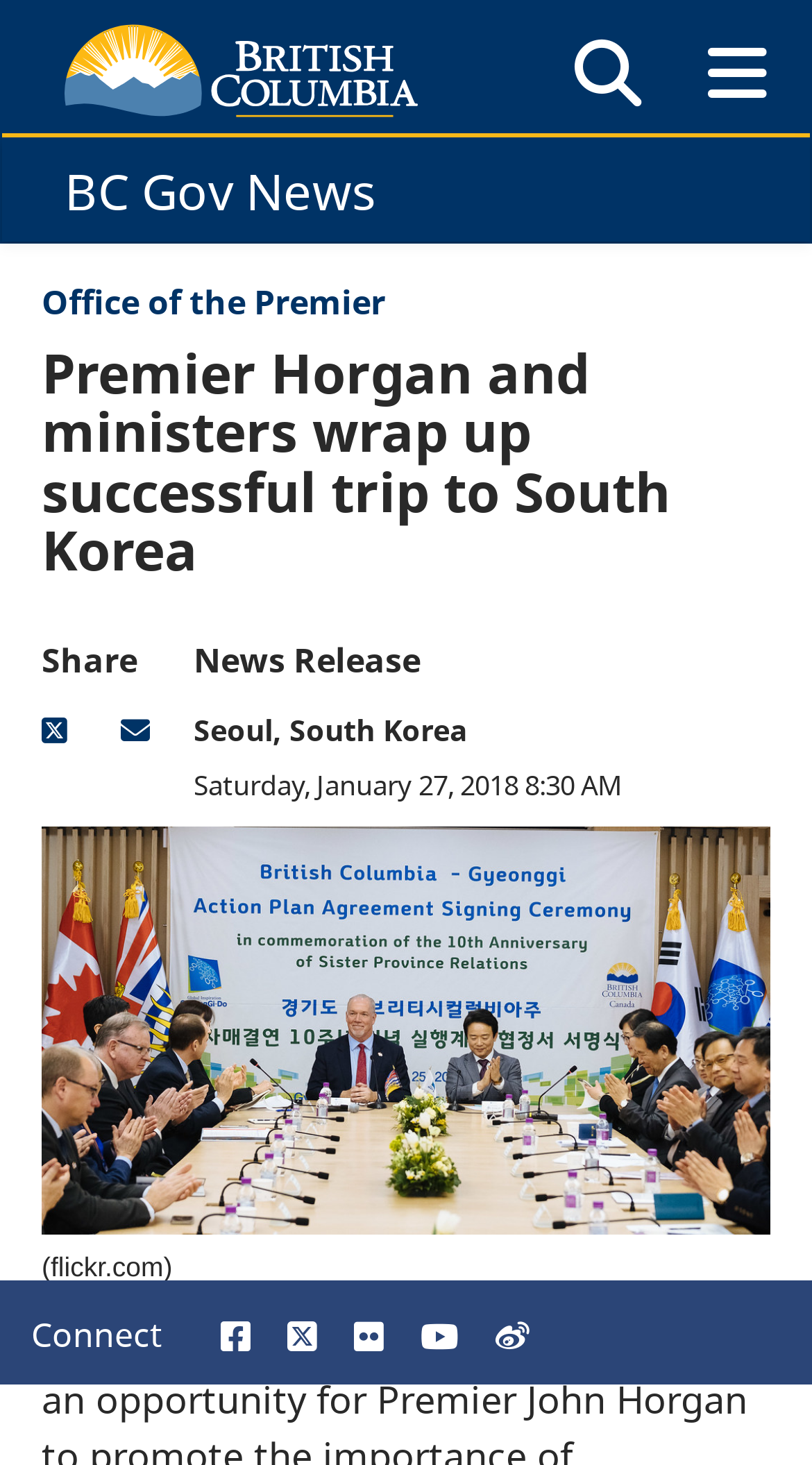Determine the bounding box coordinates of the clickable element necessary to fulfill the instruction: "Click on the ABOUT US link". Provide the coordinates as four float numbers within the 0 to 1 range, i.e., [left, top, right, bottom].

None